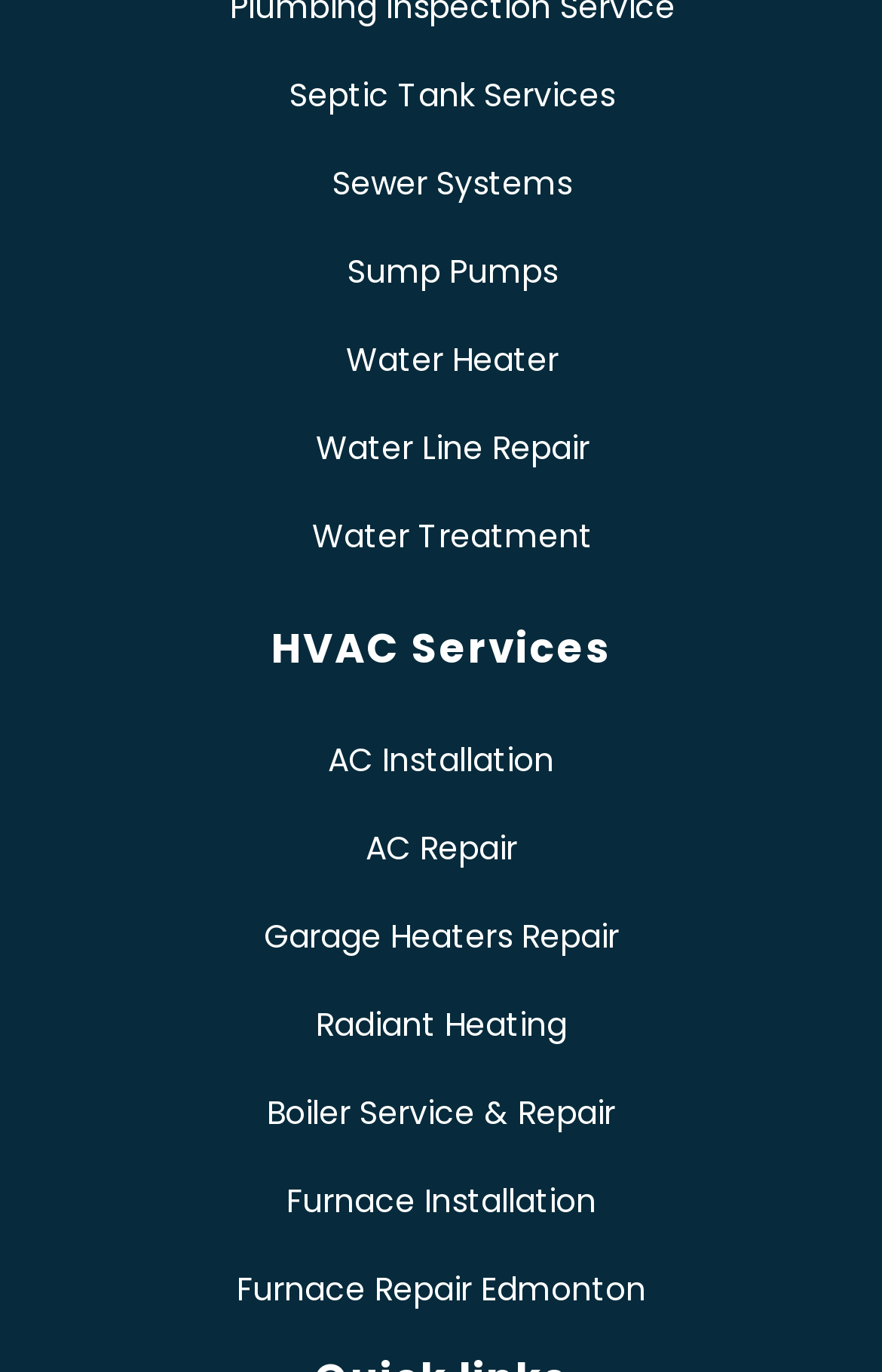How many services are listed under HVAC?
Using the image, provide a detailed and thorough answer to the question.

I counted the number of links under the 'HVAC Services' heading, which are 'AC Installation', 'AC Repair', 'Garage Heaters Repair', 'Radiant Heating', 'Boiler Service & Repair', 'Furnace Installation', and 'Furnace Repair Edmonton', totaling 9 services.